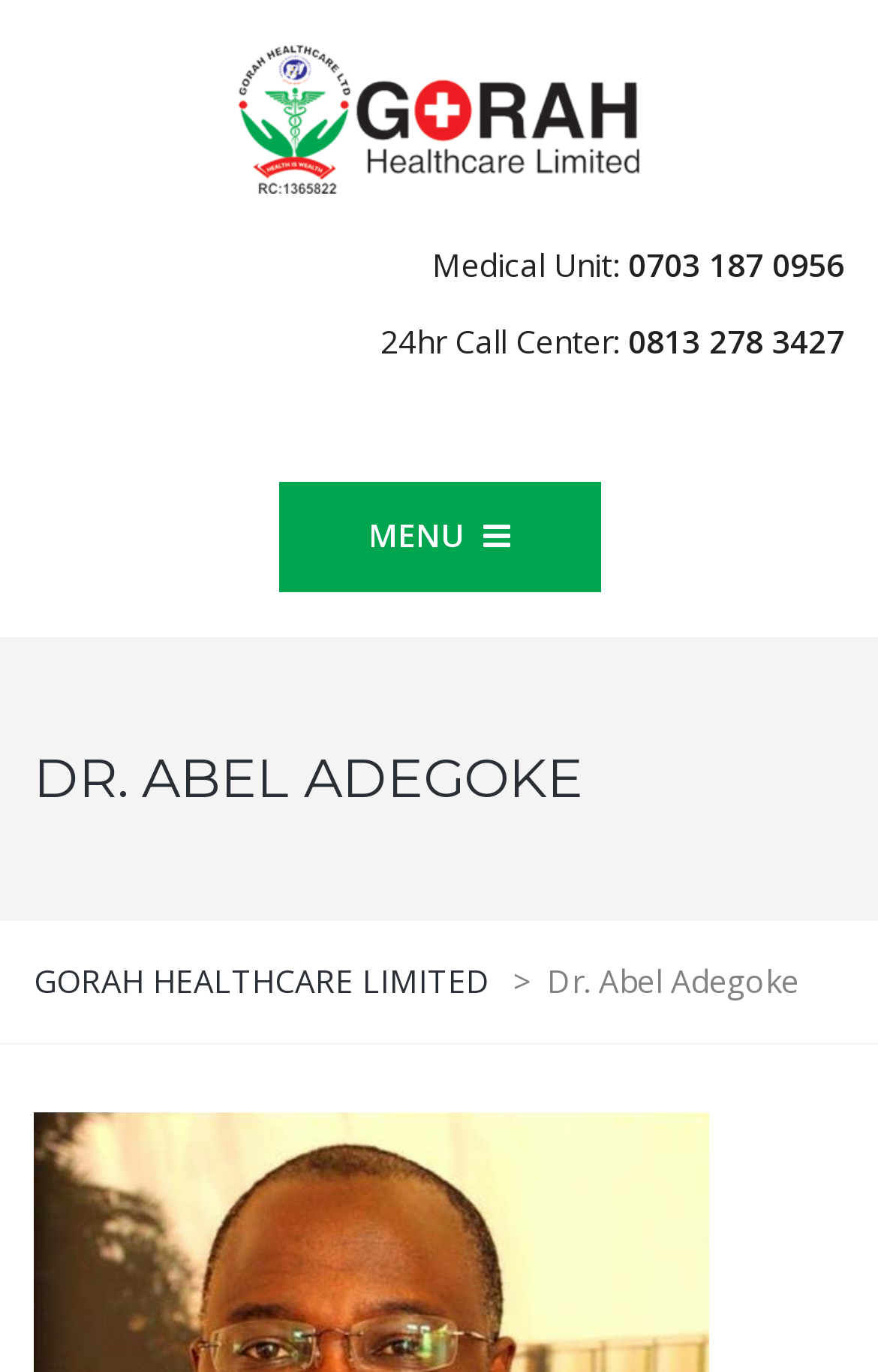What is the phone number of the 24hr Call Center?
Kindly give a detailed and elaborate answer to the question.

I found the phone number by looking at the StaticText element with the text '24hr Call Center:' and then finding the adjacent StaticText element with the phone number.